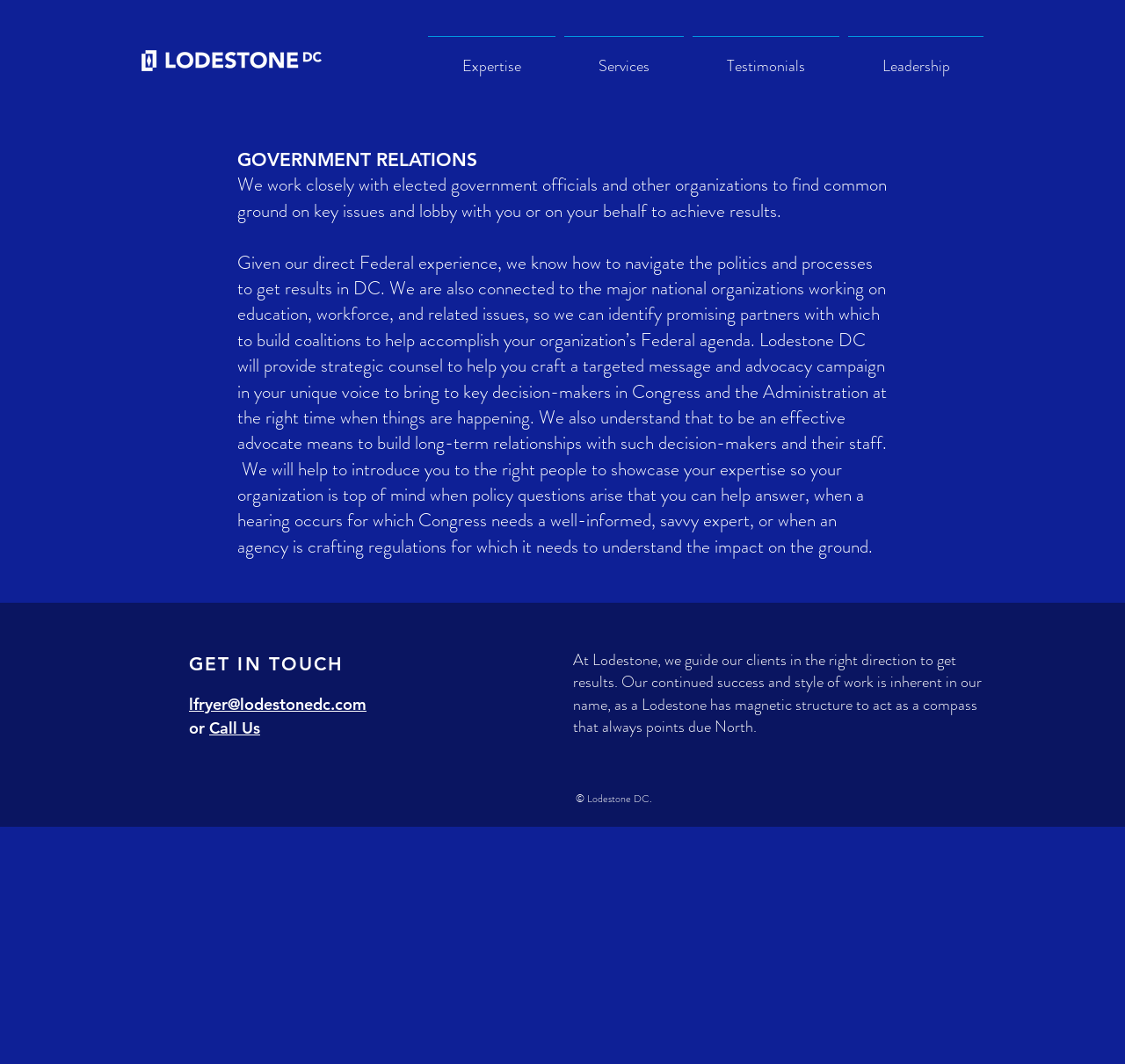Bounding box coordinates are specified in the format (top-left x, top-left y, bottom-right x, bottom-right y). All values are floating point numbers bounded between 0 and 1. Please provide the bounding box coordinate of the region this sentence describes: Leadership

[0.75, 0.034, 0.878, 0.075]